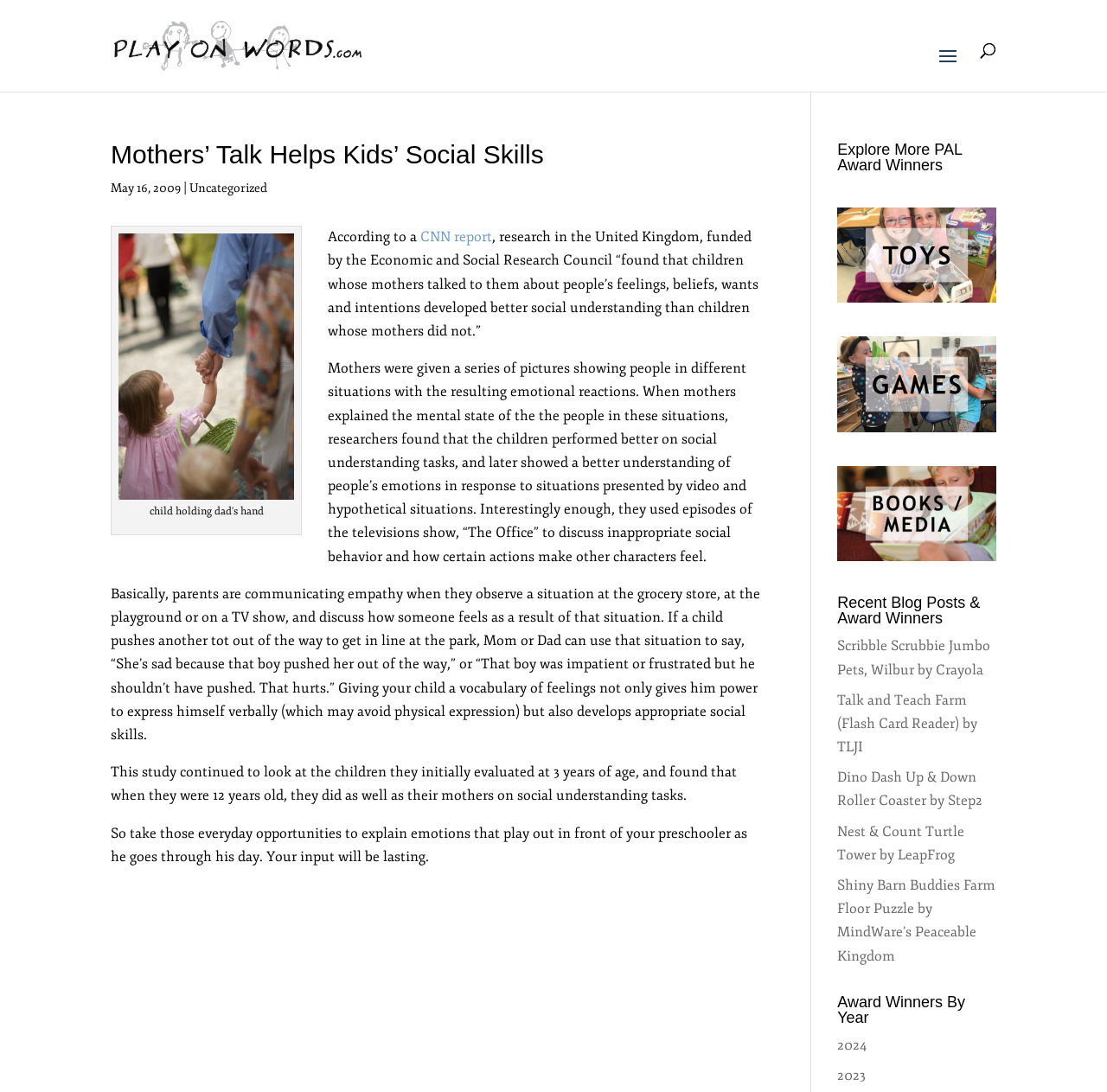Highlight the bounding box coordinates of the element that should be clicked to carry out the following instruction: "Explore the 'Uncategorized' category". The coordinates must be given as four float numbers ranging from 0 to 1, i.e., [left, top, right, bottom].

[0.171, 0.165, 0.241, 0.179]